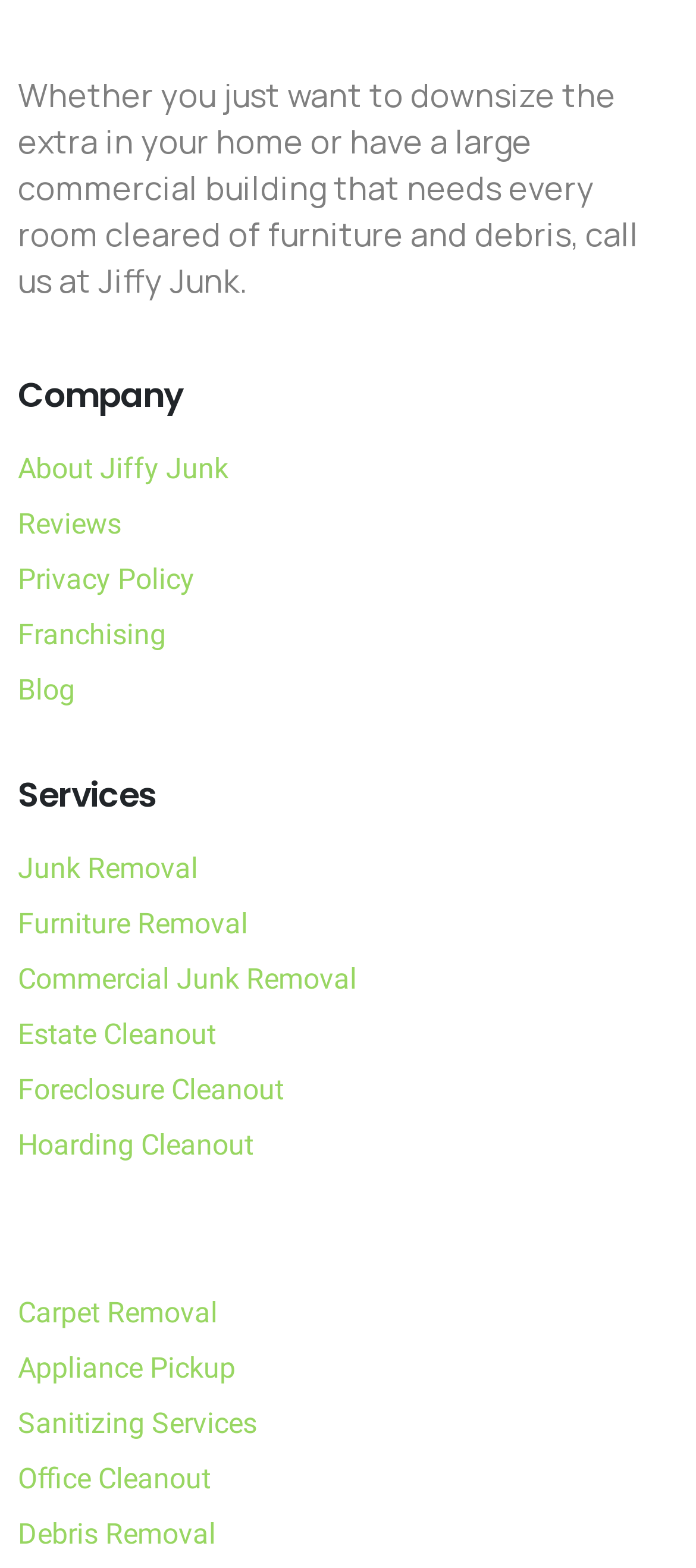Please mark the clickable region by giving the bounding box coordinates needed to complete this instruction: "Get junk removal services".

[0.026, 0.543, 0.285, 0.565]